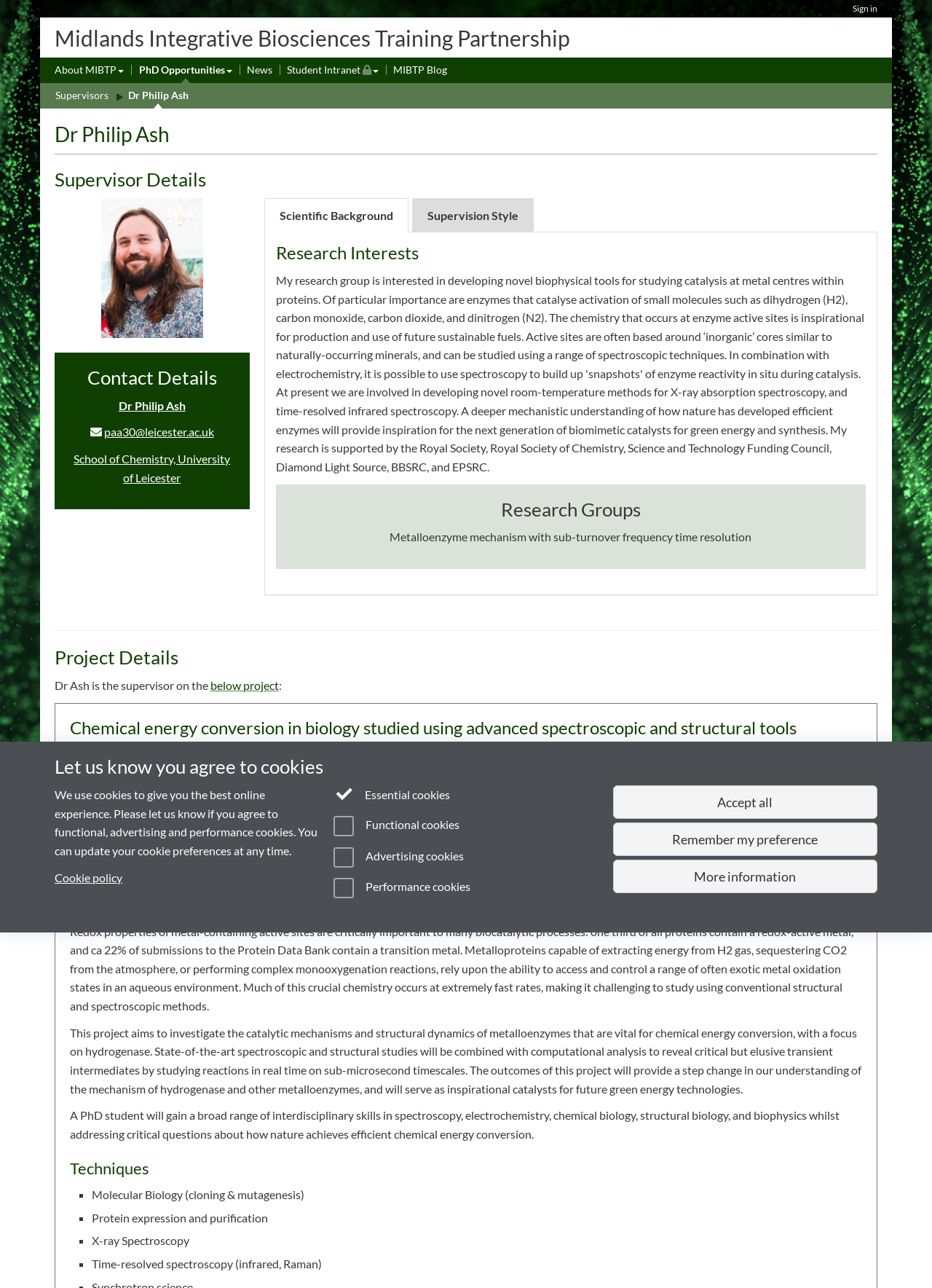Identify the bounding box coordinates of the area that should be clicked in order to complete the given instruction: "Click the 'About MIBTP' link". The bounding box coordinates should be four float numbers between 0 and 1, i.e., [left, top, right, bottom].

[0.059, 0.048, 0.133, 0.061]